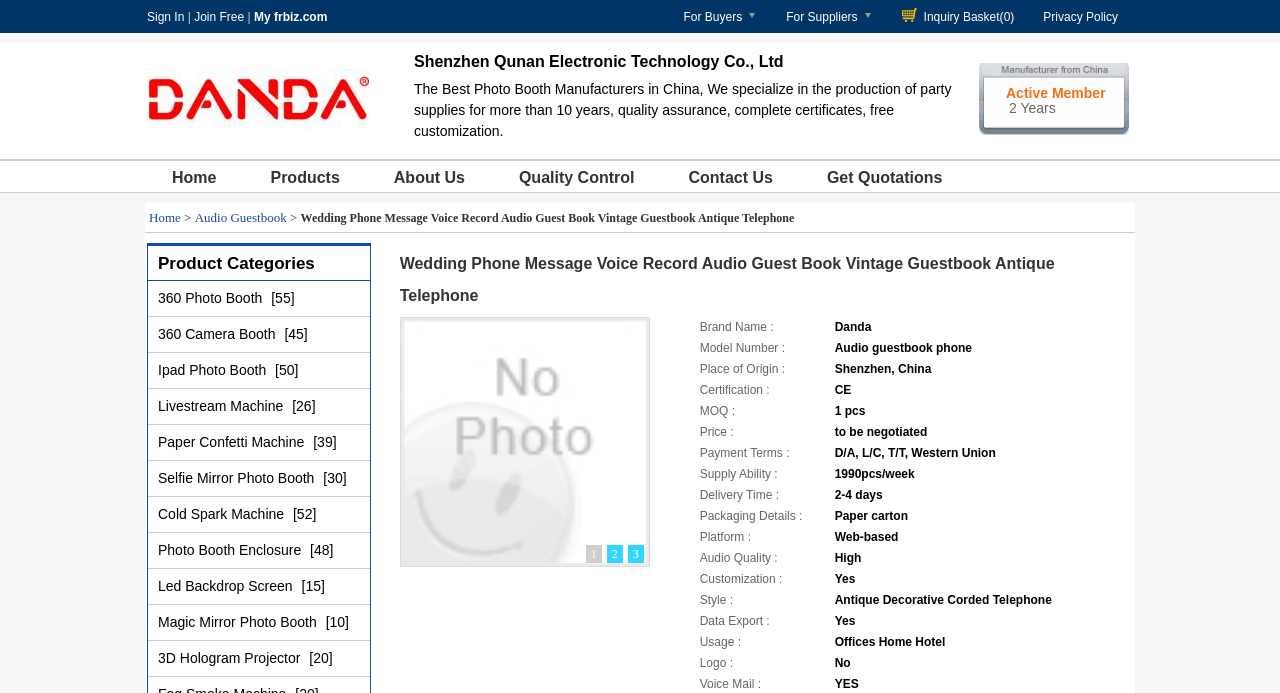What is the minimum order quantity of the product?
Carefully analyze the image and provide a detailed answer to the question.

I found the minimum order quantity by looking at the static text 'MOQ :' and its corresponding value '1 pcs'.